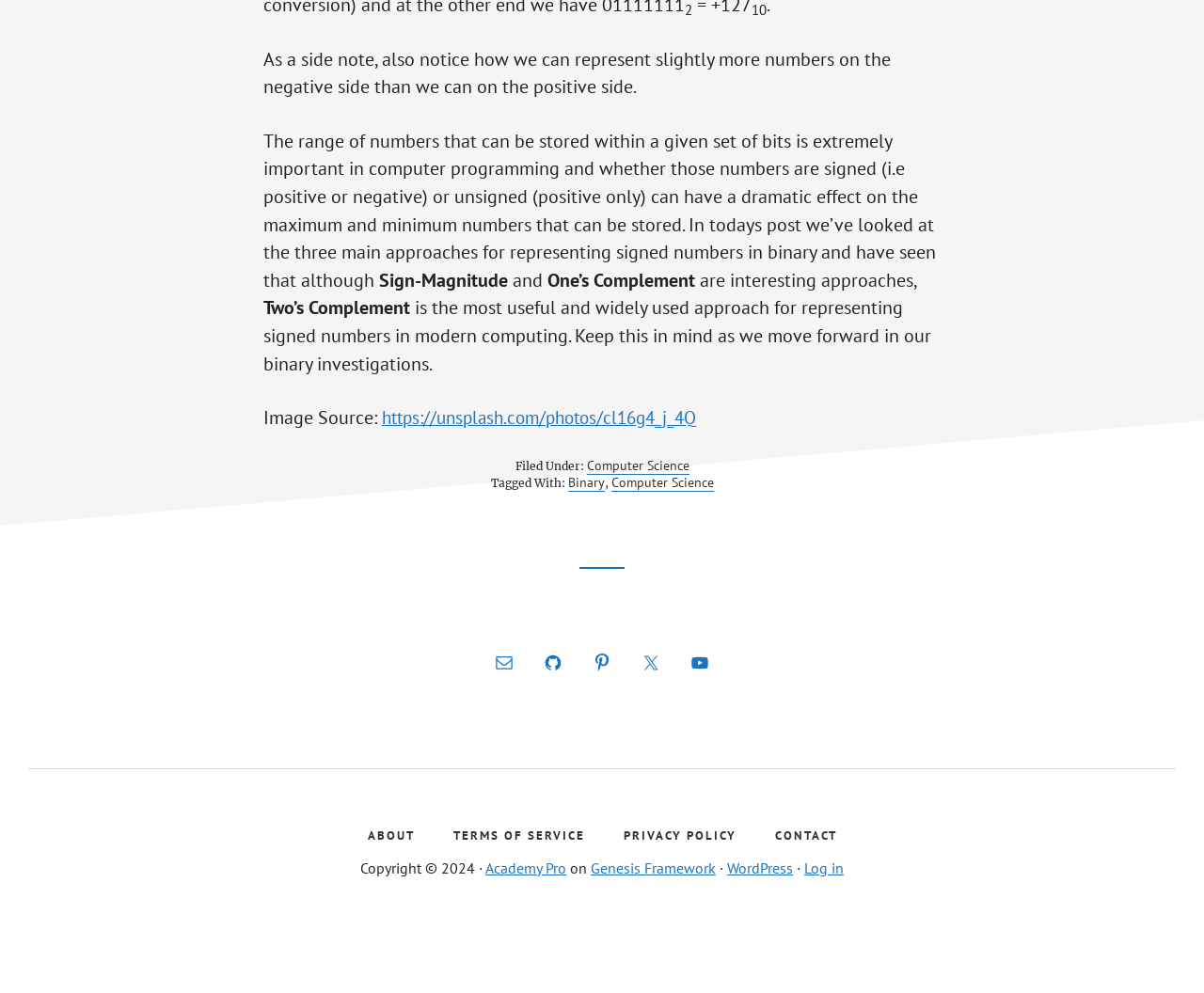Identify the bounding box coordinates for the UI element mentioned here: "Computer Science". Provide the coordinates as four float values between 0 and 1, i.e., [left, top, right, bottom].

[0.487, 0.522, 0.572, 0.54]